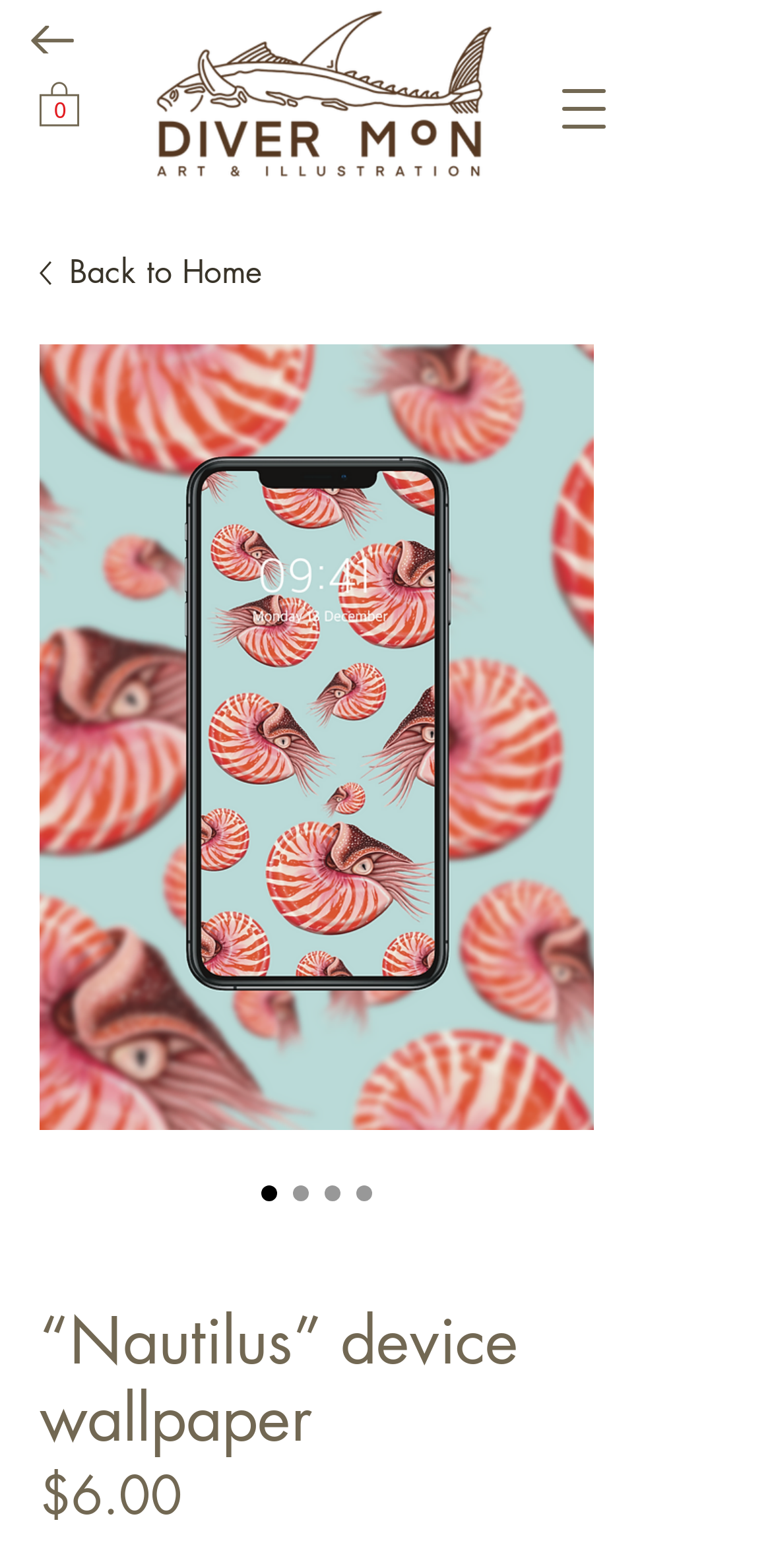How many color options are available for the wallpaper?
Please describe in detail the information shown in the image to answer the question.

I found the number of color options by looking at the radio buttons below the image of the wallpaper, which suggests that there are two color options available.